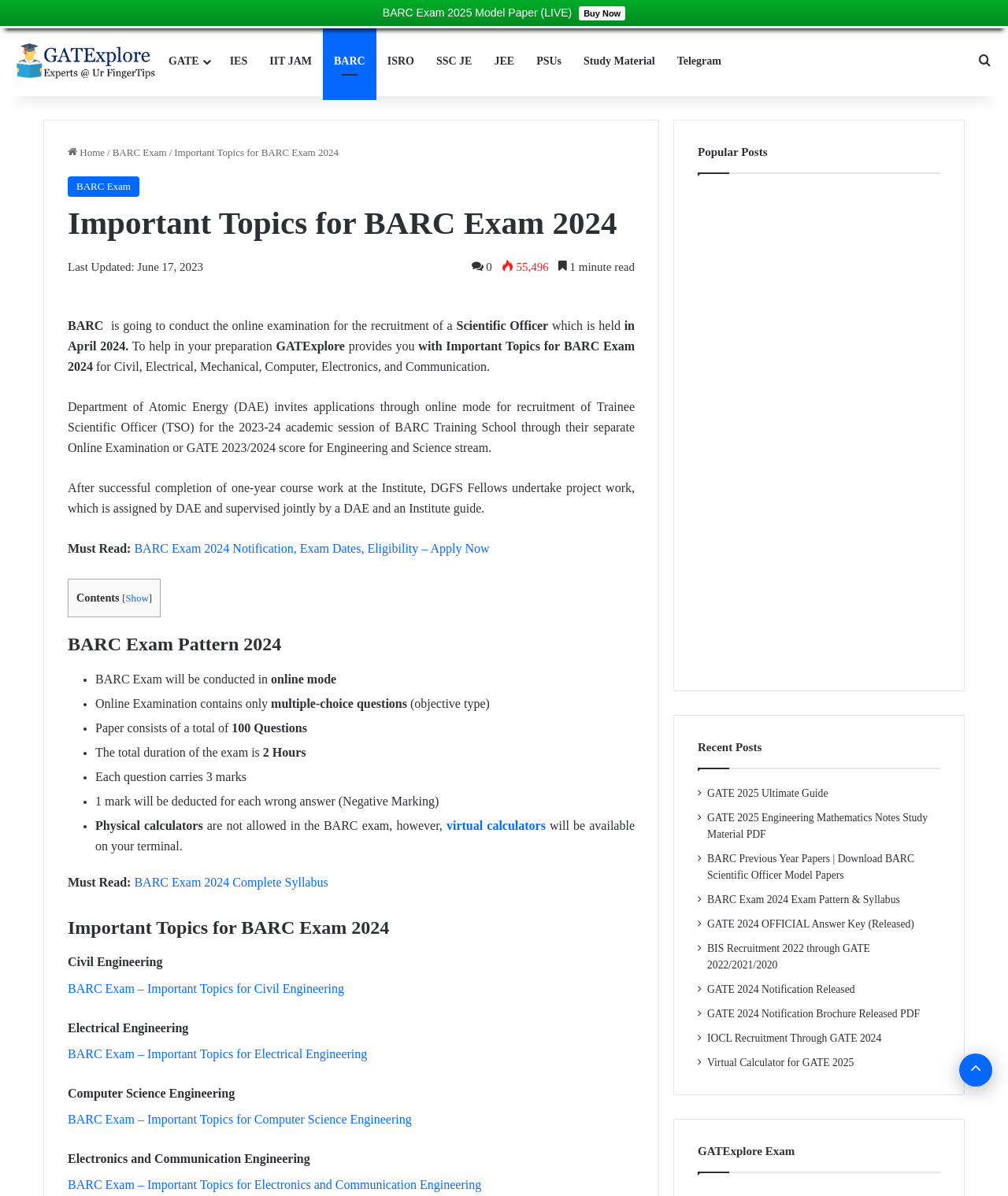Provide the bounding box coordinates of the section that needs to be clicked to accomplish the following instruction: "Click on the 'BARC Exam 2024 Notification, Exam Dates, Eligibility – Apply Now' link."

[0.133, 0.453, 0.486, 0.464]